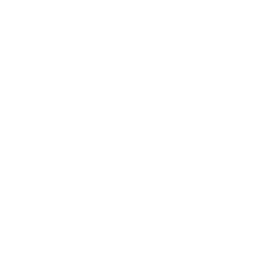Why are torque meters vital?
Using the image as a reference, answer the question in detail.

Torque meters are vital because they help prevent mechanical failure by ensuring that machinery operates within safe and optimal parameters, thereby preventing issues related to over-tightening or mechanical failure.